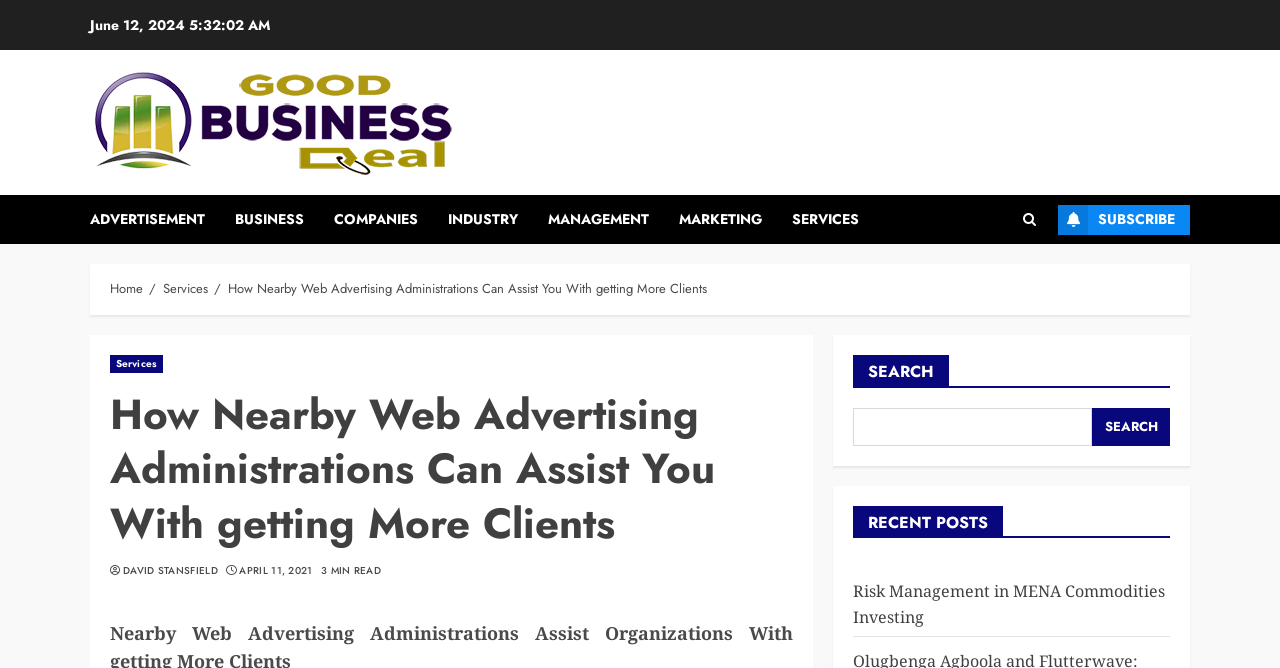What is the category of the 'Risk Management in MENA Commodities Investing' post?
Based on the visual information, provide a detailed and comprehensive answer.

The category of the 'Risk Management in MENA Commodities Investing' post can be determined by looking at the breadcrumbs navigation element, which shows the path 'Home > Services > How Nearby Web Advertising Administrations Can Assist You With getting More Clients'. Therefore, the category of the post is 'Services'.